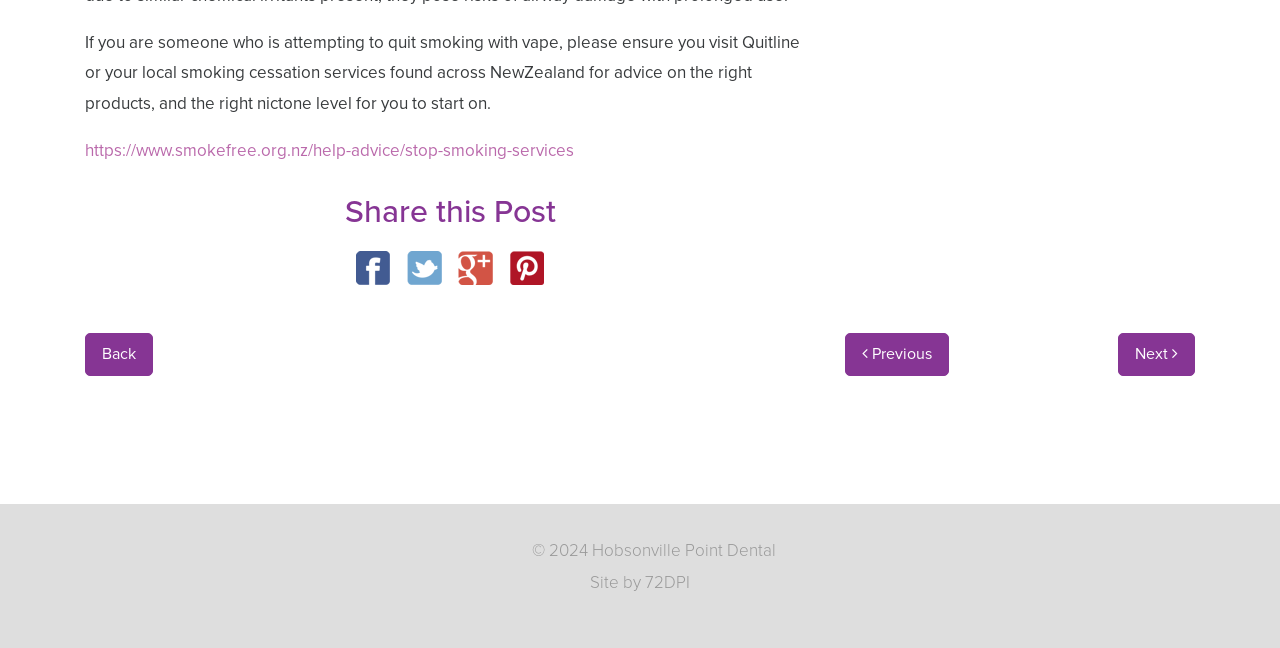Find the bounding box coordinates of the clickable area required to complete the following action: "visit the Quitline website".

[0.066, 0.216, 0.448, 0.248]